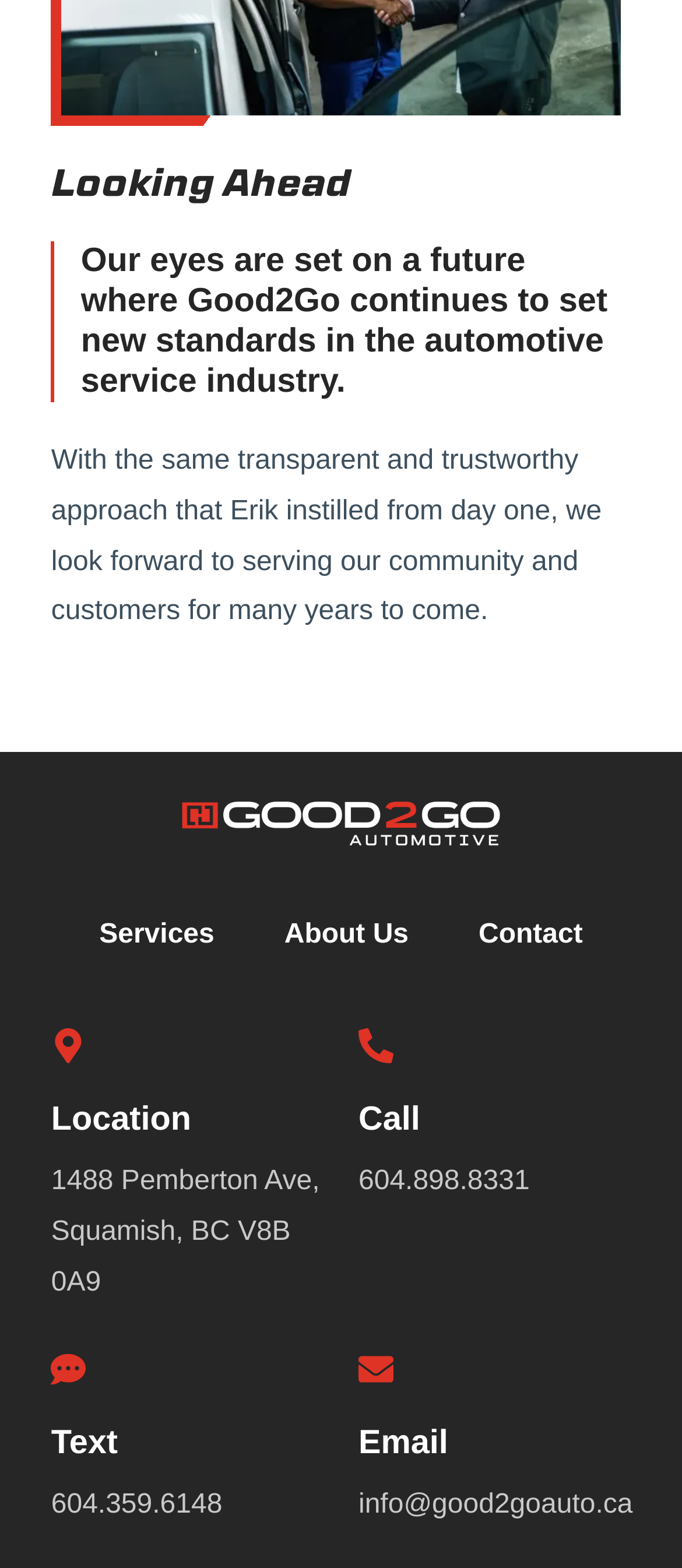What are the main sections of the website? Examine the screenshot and reply using just one word or a brief phrase.

Services, About Us, Contact